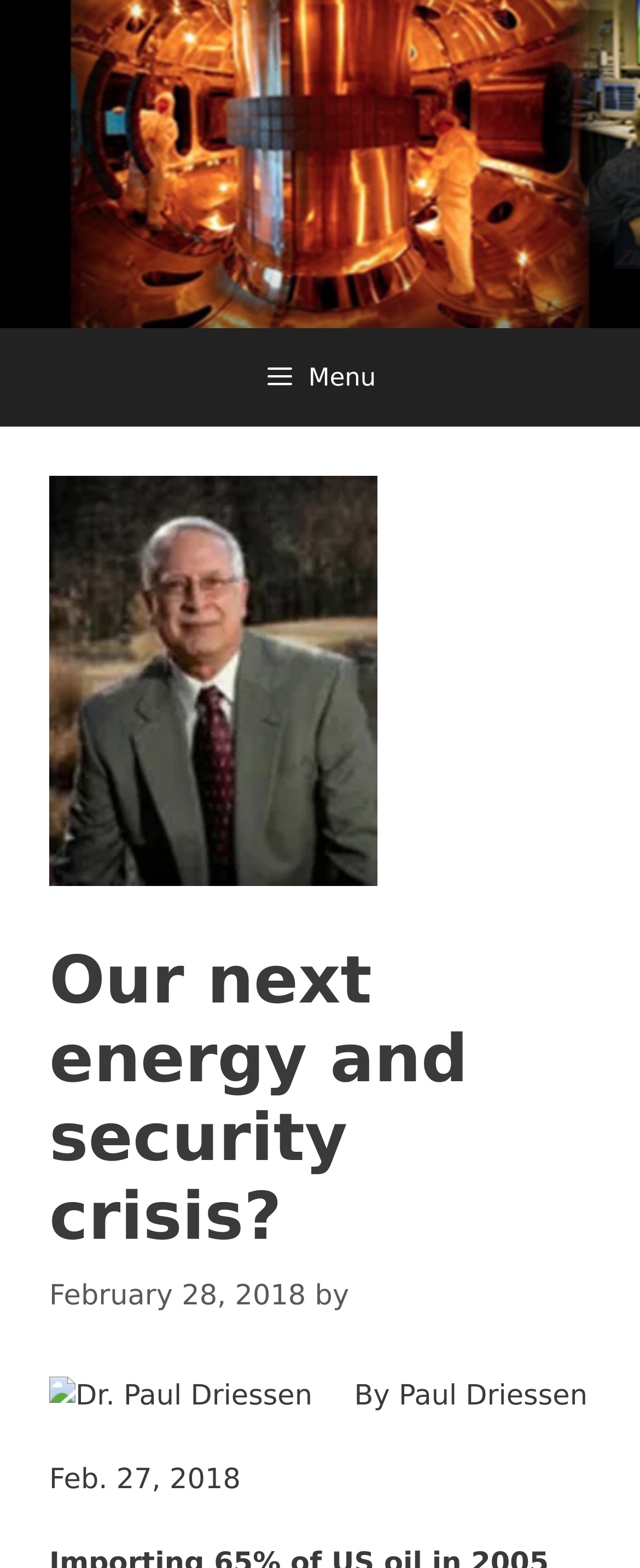What is the date of the article?
Answer the question using a single word or phrase, according to the image.

February 28, 2018